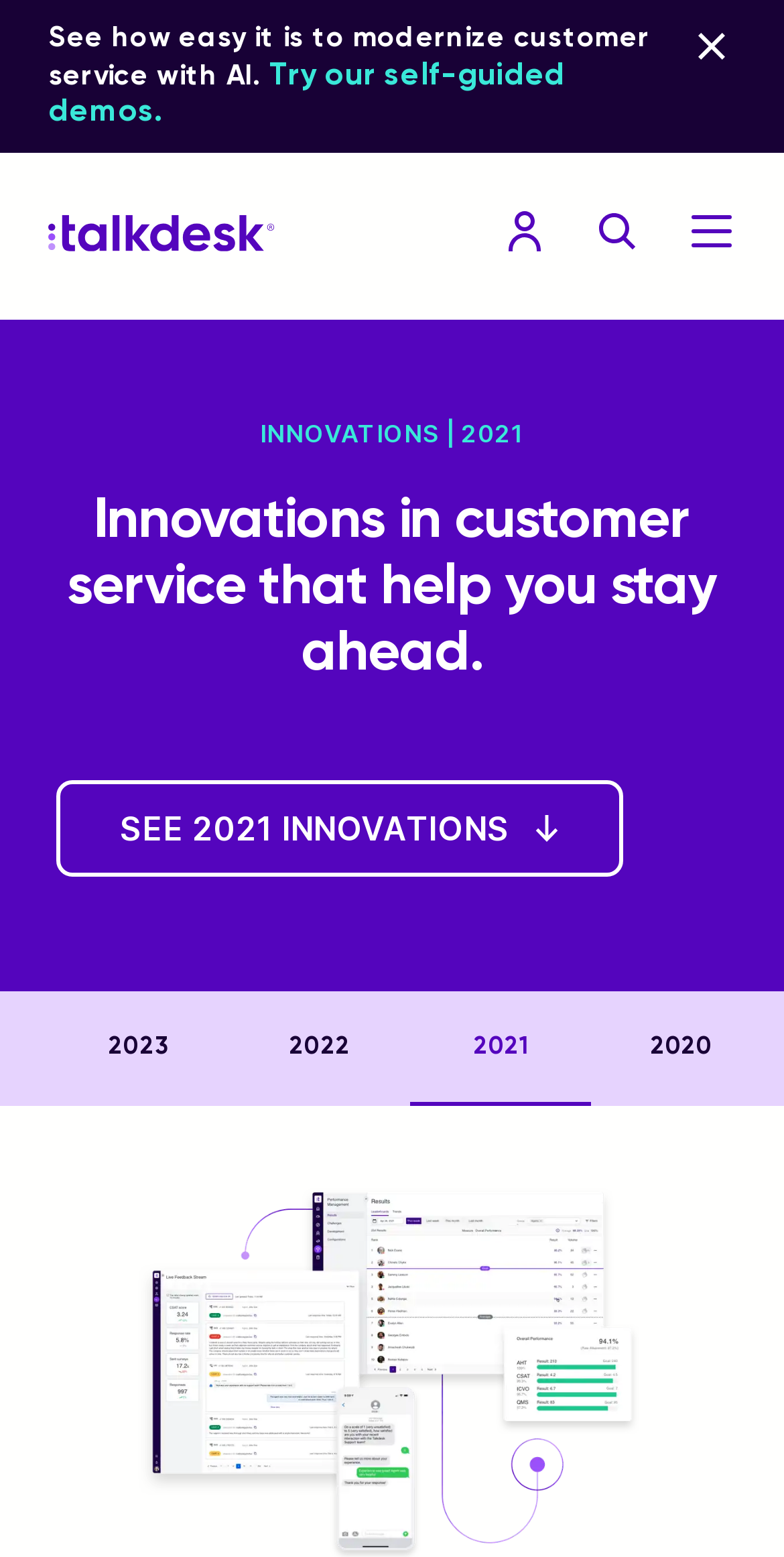Please identify the bounding box coordinates for the region that you need to click to follow this instruction: "View 2021 innovations".

[0.071, 0.501, 0.794, 0.563]